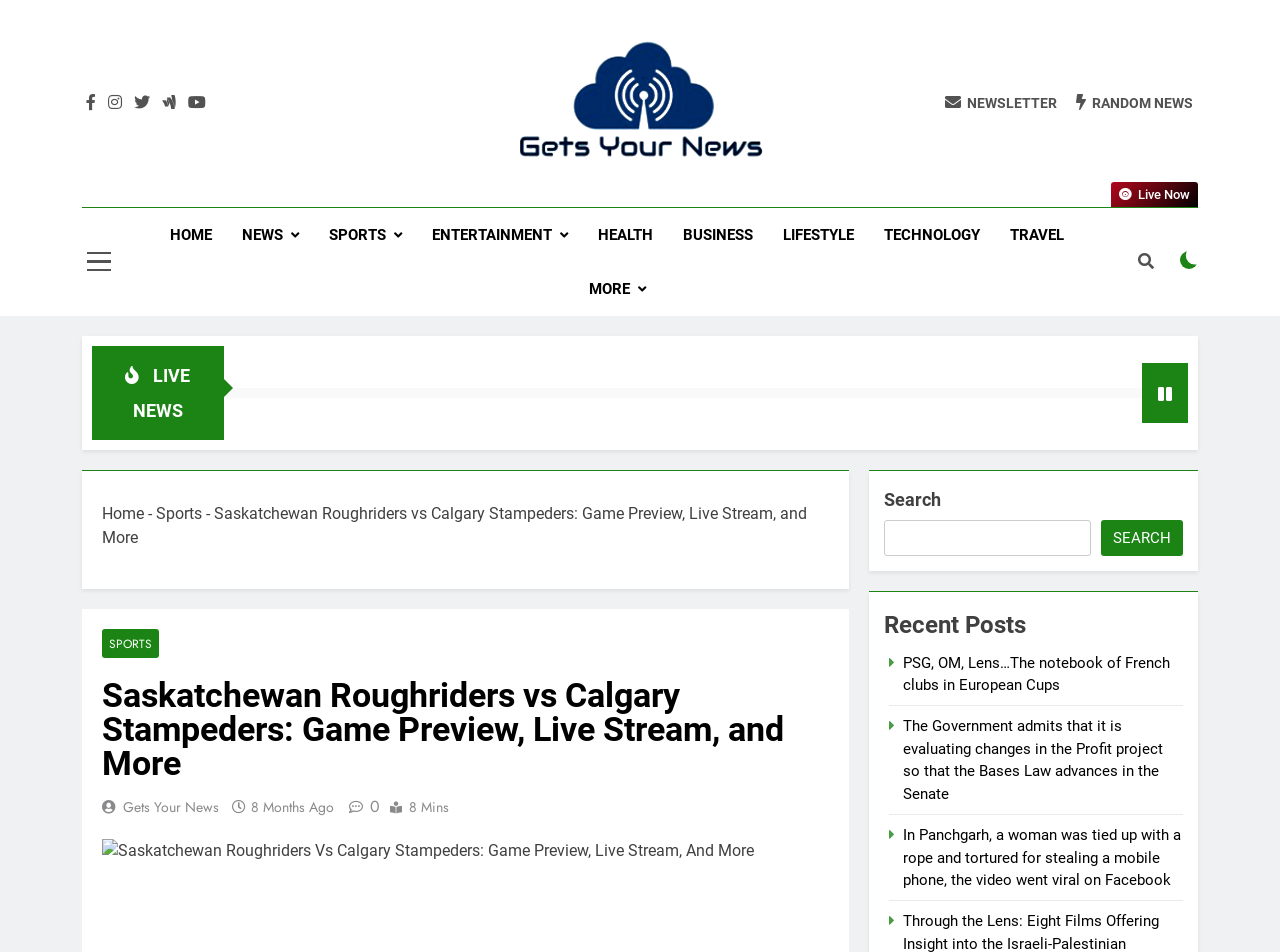Locate the primary headline on the webpage and provide its text.

Saskatchewan Roughriders vs Calgary Stampeders: Game Preview, Live Stream, and More